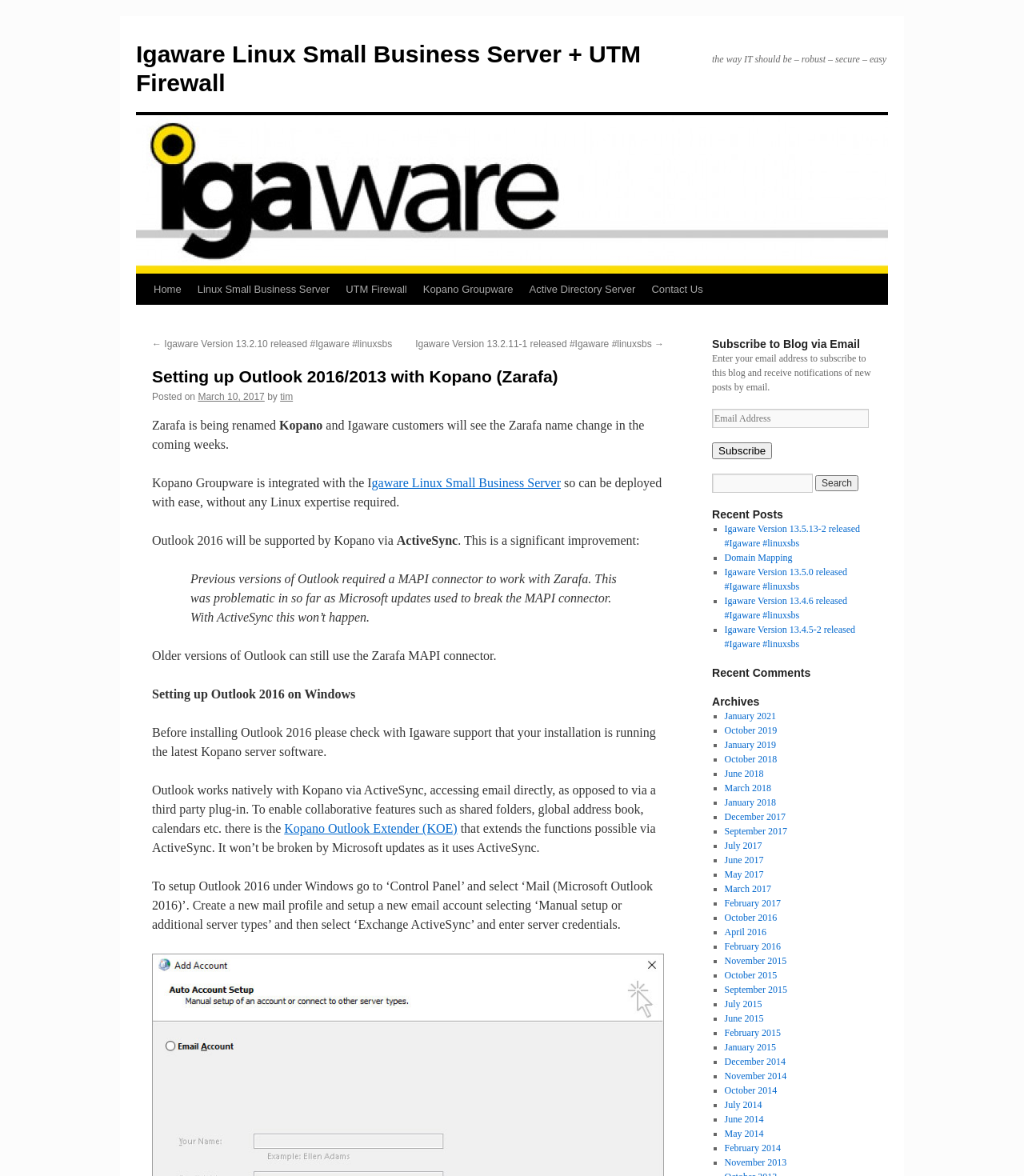Please give a short response to the question using one word or a phrase:
What is the protocol used by Kopano to access email in Outlook?

ActiveSync